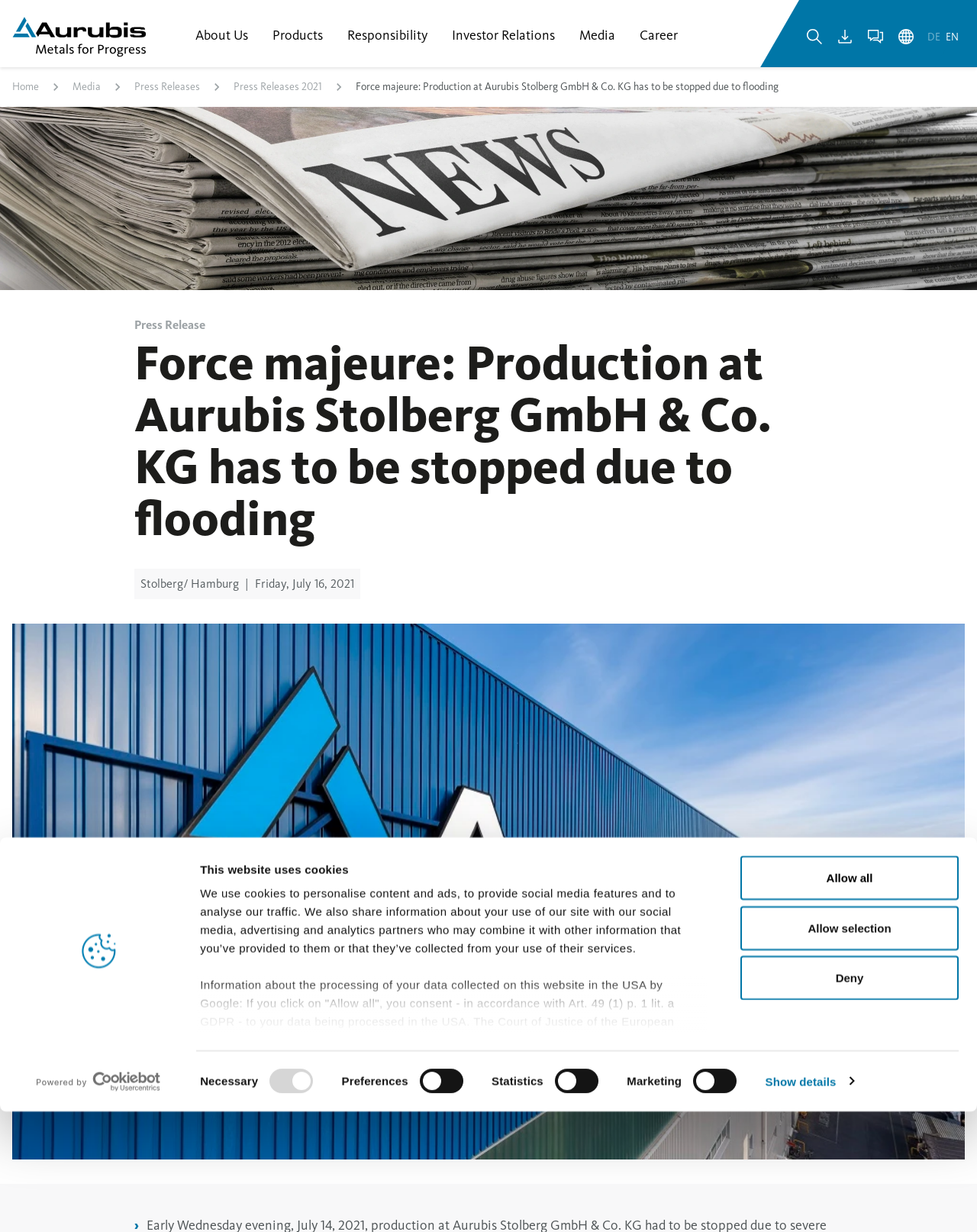What is the location mentioned in the webpage?
Using the image, provide a concise answer in one word or a short phrase.

Stolberg/ Hamburg